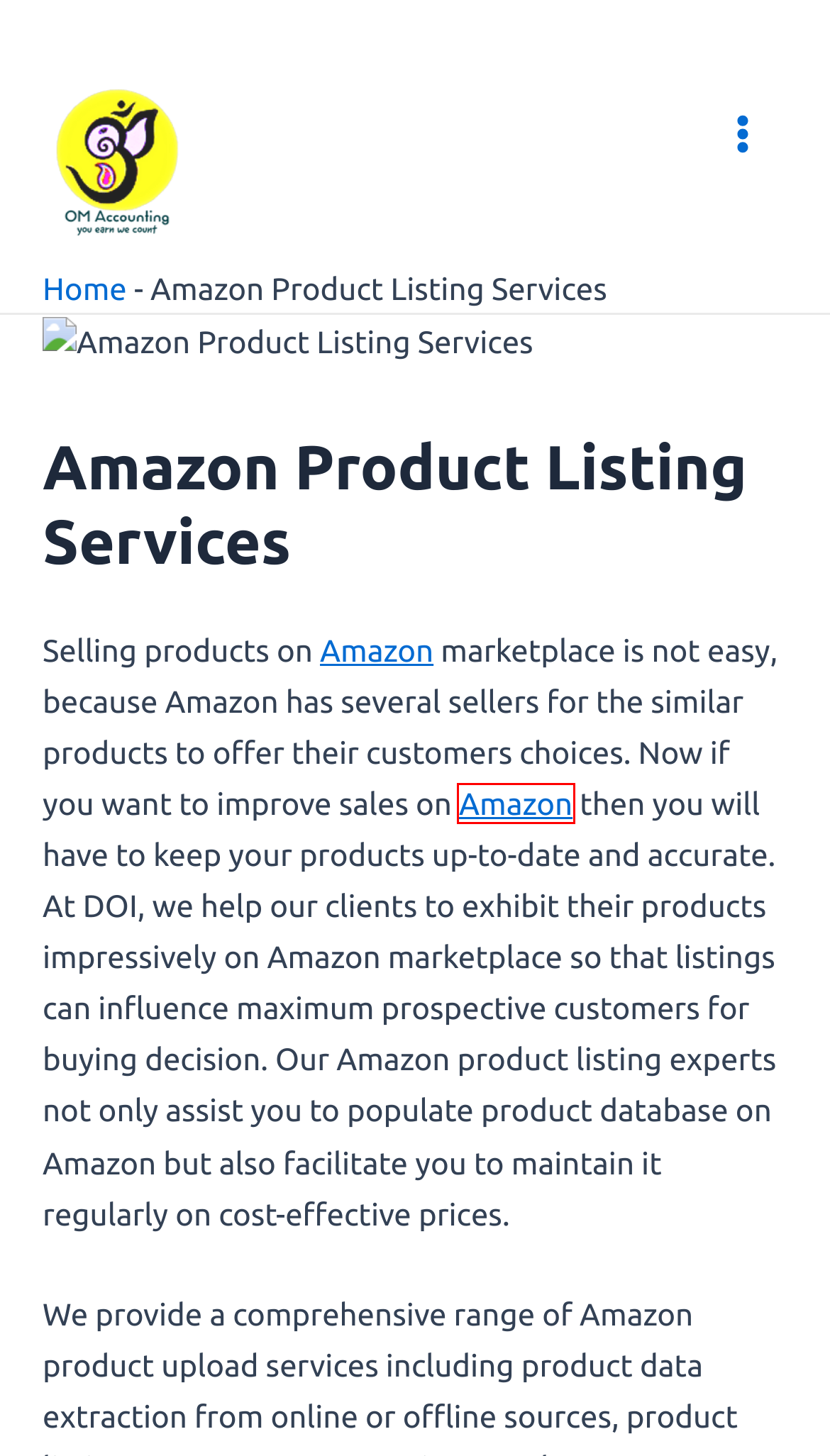You are given a screenshot of a webpage with a red rectangle bounding box around an element. Choose the best webpage description that matches the page after clicking the element in the bounding box. Here are the candidates:
A. Amazon Sales Boost - Om Accounting
B. Om Accounting - Accounting Bookkeeping Outsourcing India
C. Online Shopping site in India: Shop Online for Mobiles, Books, Watches, Shoes and More - Amazon.in
D. Accounting Services Ecommerce Bookkeeping Online Accountant
E. Amazon Brand Store - Om Accounting
F. Meesho Listing & Catalogue Services - Om Accounting
G. Accounting and Taxation - Ecommerce Accounting Services
H. 21 Unraveling the Maze: Accounting and Taxation Services in Dubai

C